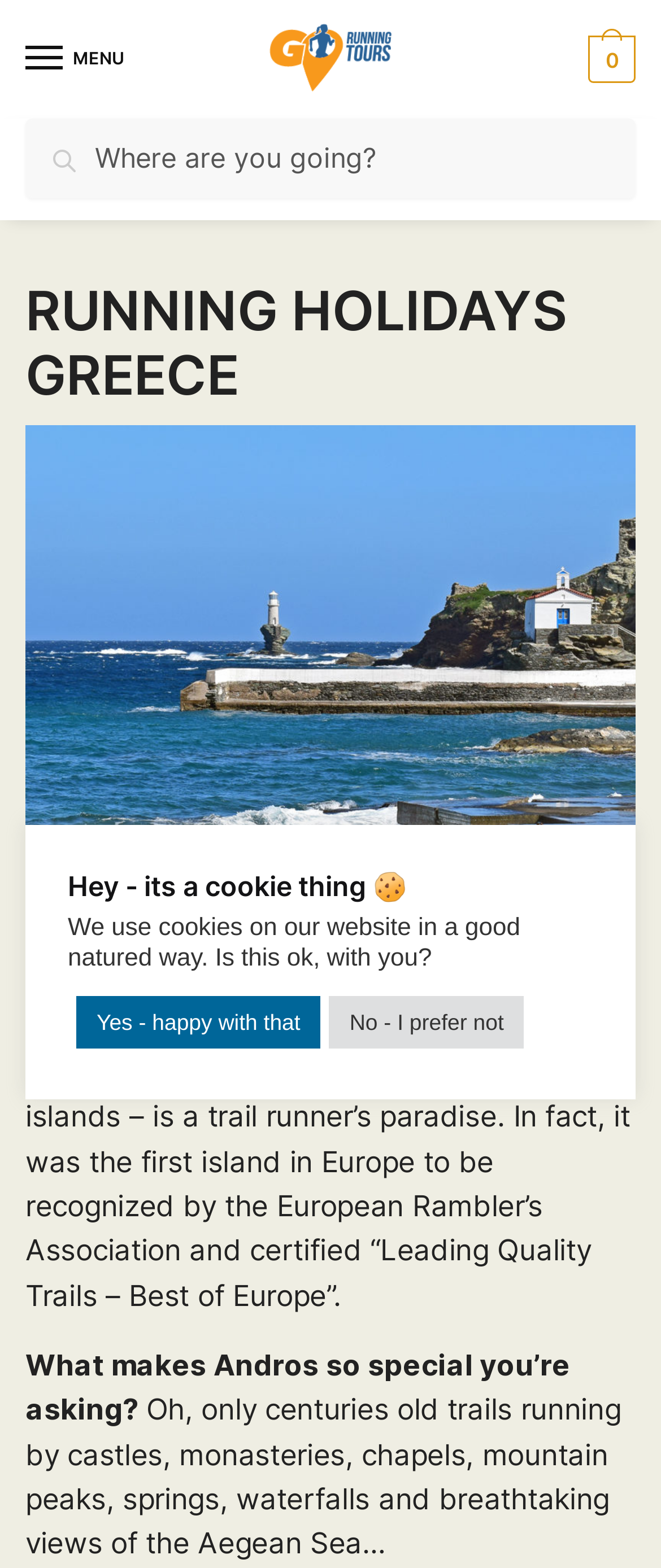Write a detailed summary of the webpage.

The webpage is about running holidays in Greece, specifically promoting GO! RUNNING TOURS. At the top left corner, there is a menu button labeled "MENU" that controls the site navigation. Next to it, there is a link and an image with the text "GO! RUNNING TOURS". 

On the top right corner, there is a search bar with a label "Search for:" and a search button. Below the search bar, there is a link with the text "0". 

The main content of the webpage is divided into sections. The first section has a heading "RUNNING HOLIDAYS GREECE" and an image below it. The second section has a heading "Which Greece running holiday is the one for you?" followed by a description of Andros, a Greek island, as a trail runner's paradise. There are three paragraphs of text describing the features of Andros, including its trails, castles, monasteries, and breathtaking views of the Aegean Sea.

At the bottom of the page, there is a section about cookies, with a heading "Hey - its a cookie thing 🍪" and a message explaining the use of cookies on the website. There are two buttons, "Yes - happy with that" and "No - I prefer not", allowing users to choose their preference.